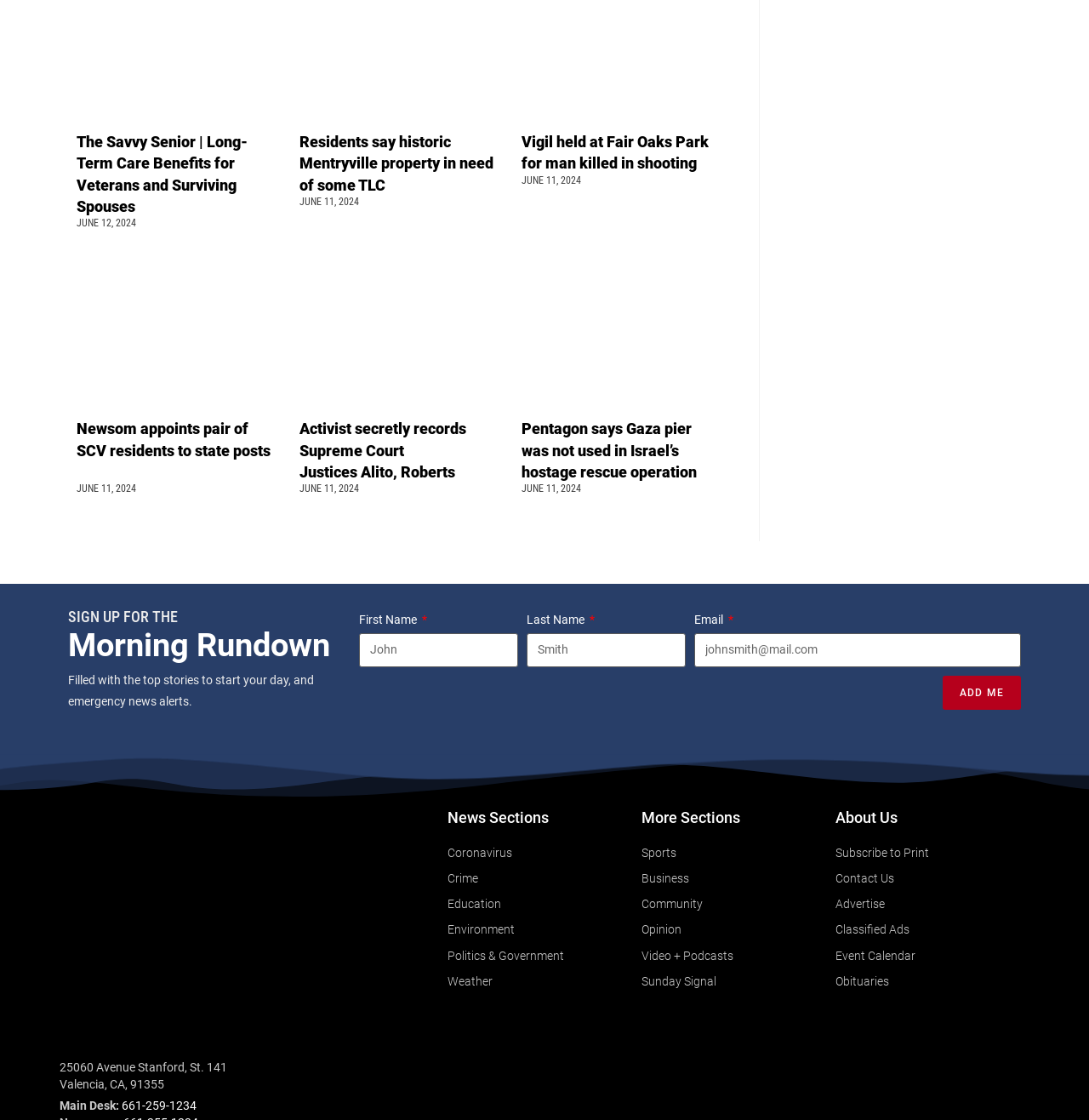What is the date of the news article 'Residents say historic Mentryville property in need of some TLC'? 
Use the information from the screenshot to give a comprehensive response to the question.

I found the date by looking at the StaticText element with the text 'JUNE 11, 2024' which is located below the heading 'Residents say historic Mentryville property in need of some TLC'.